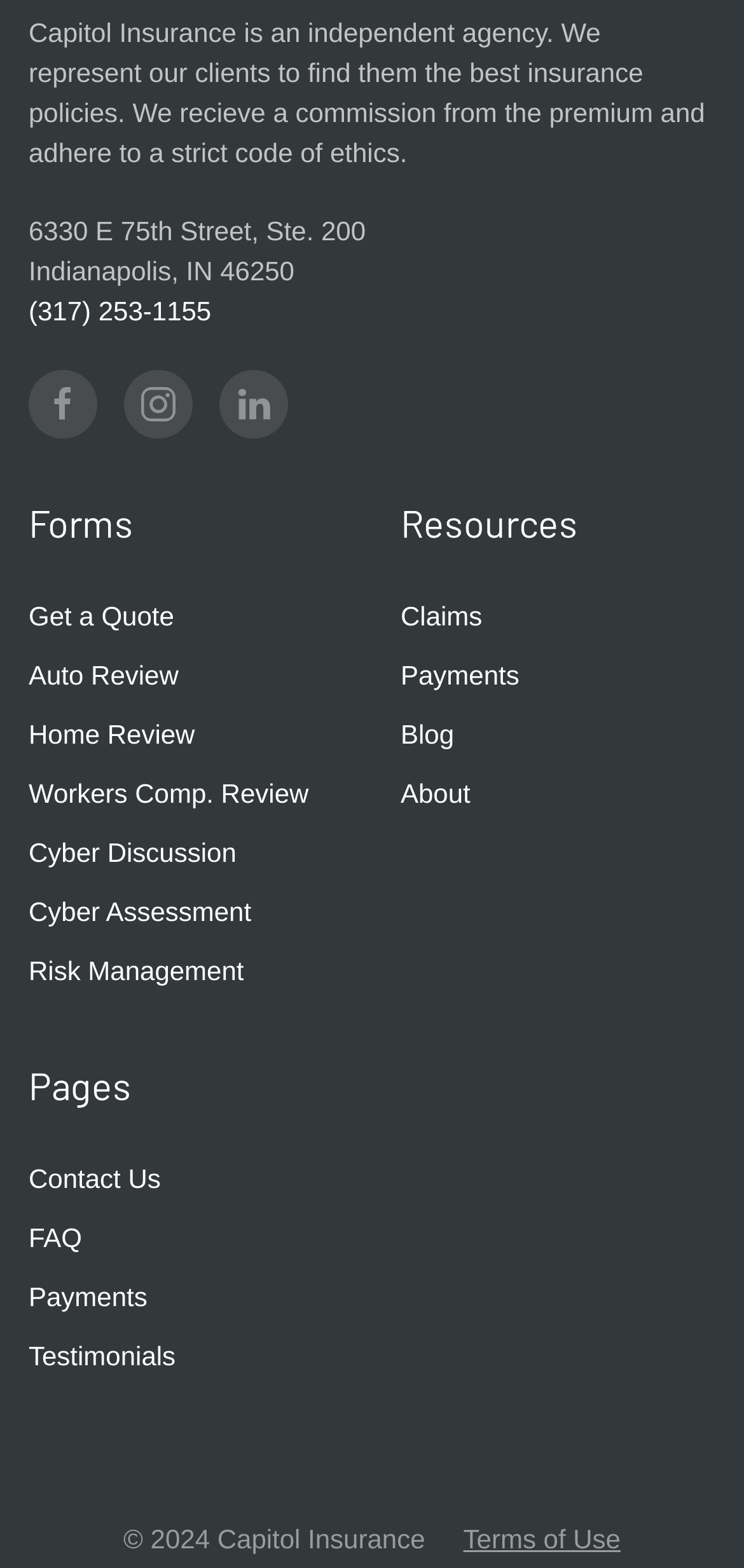Could you indicate the bounding box coordinates of the region to click in order to complete this instruction: "Review auto insurance".

[0.038, 0.413, 0.462, 0.45]